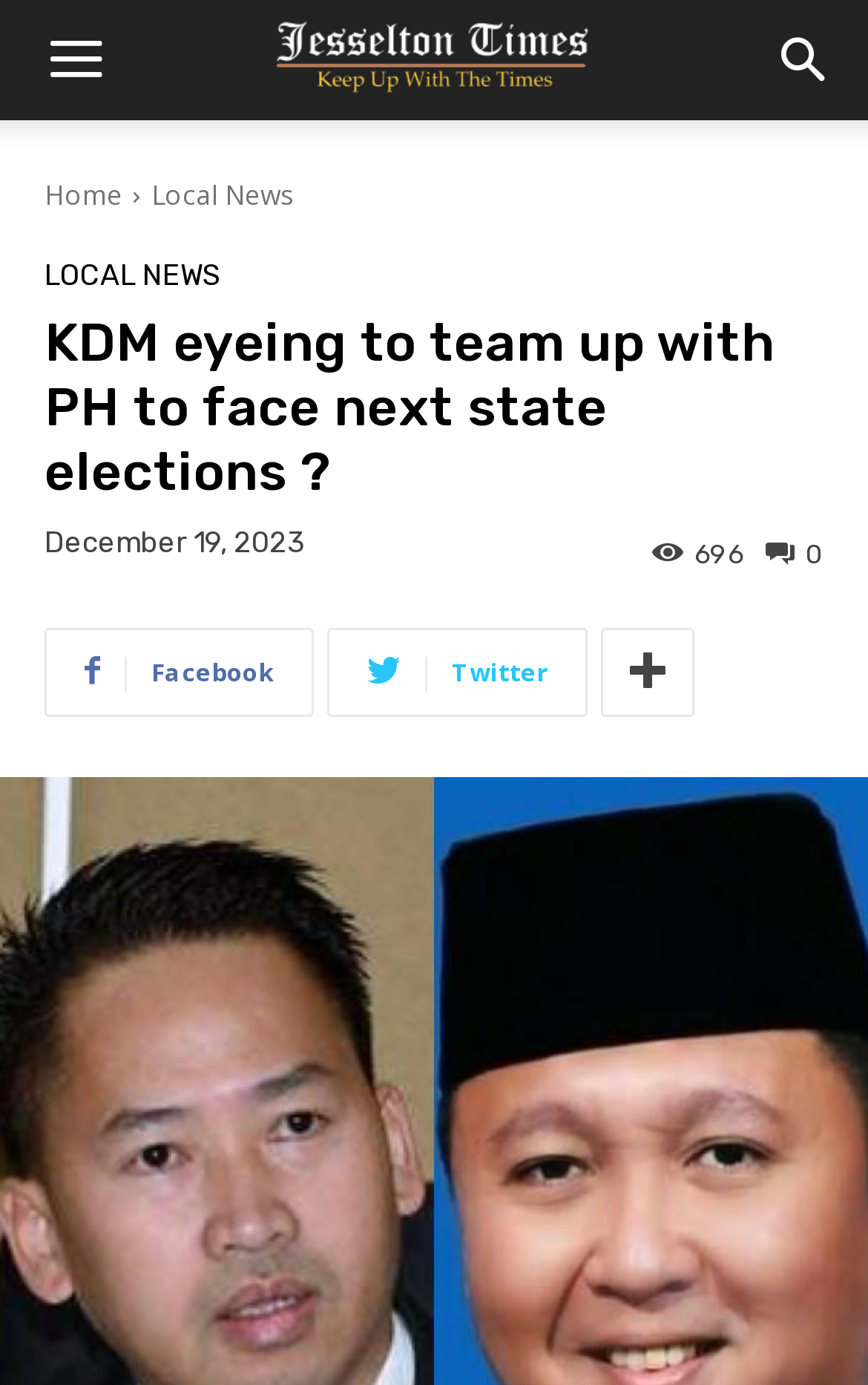Show the bounding box coordinates for the element that needs to be clicked to execute the following instruction: "Read local news". Provide the coordinates in the form of four float numbers between 0 and 1, i.e., [left, top, right, bottom].

[0.174, 0.127, 0.338, 0.154]